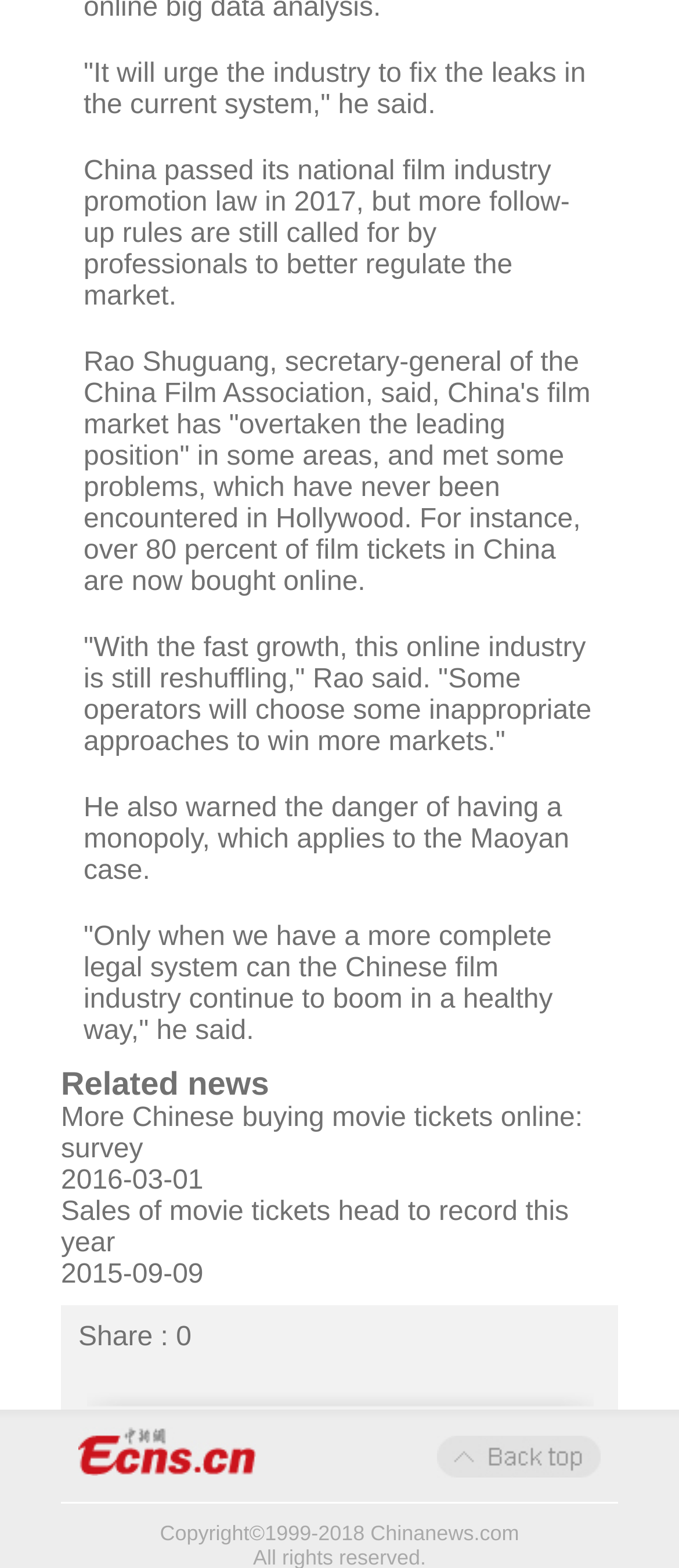What is the date of the first related news?
Utilize the image to construct a detailed and well-explained answer.

I found this information next to the first related news link 'More Chinese buying movie tickets online: survey'.